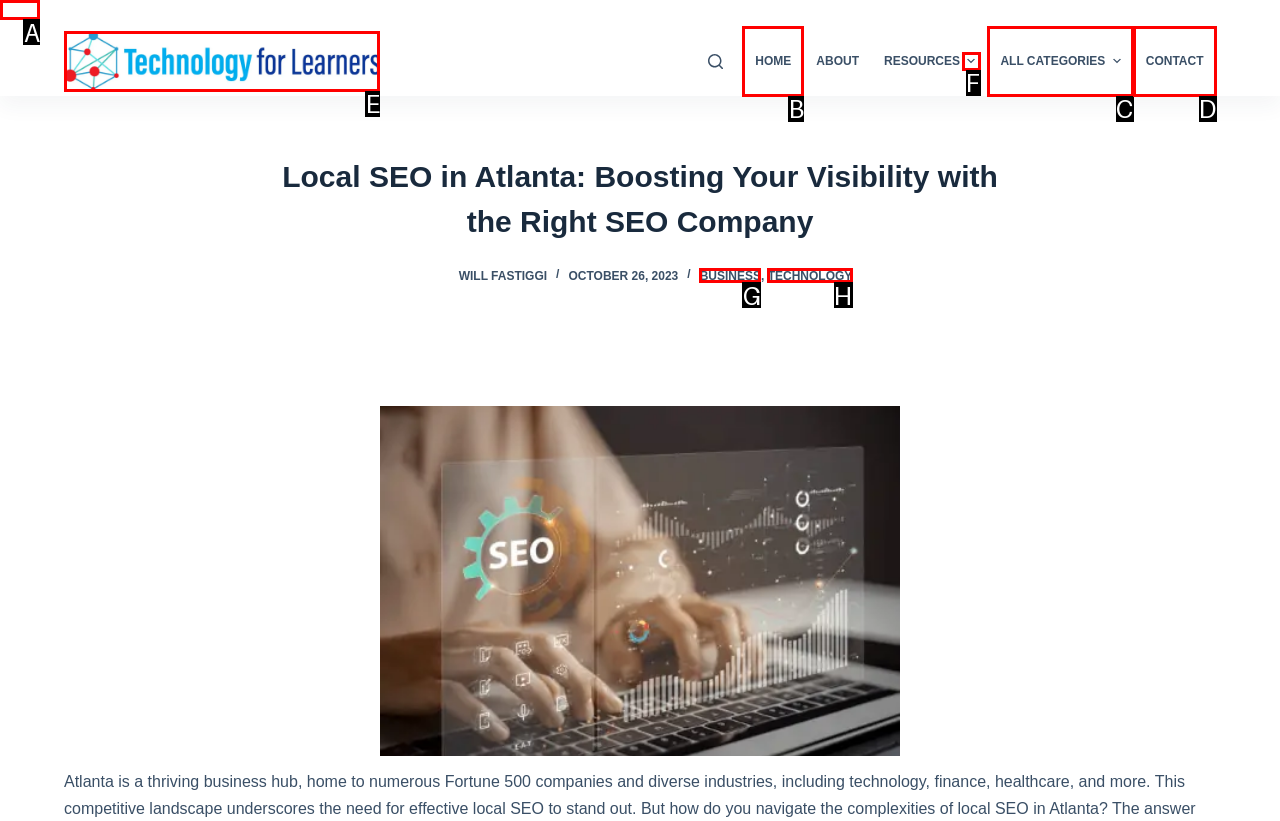Point out the option that needs to be clicked to fulfill the following instruction: Click the 'Skip to content' link
Answer with the letter of the appropriate choice from the listed options.

A